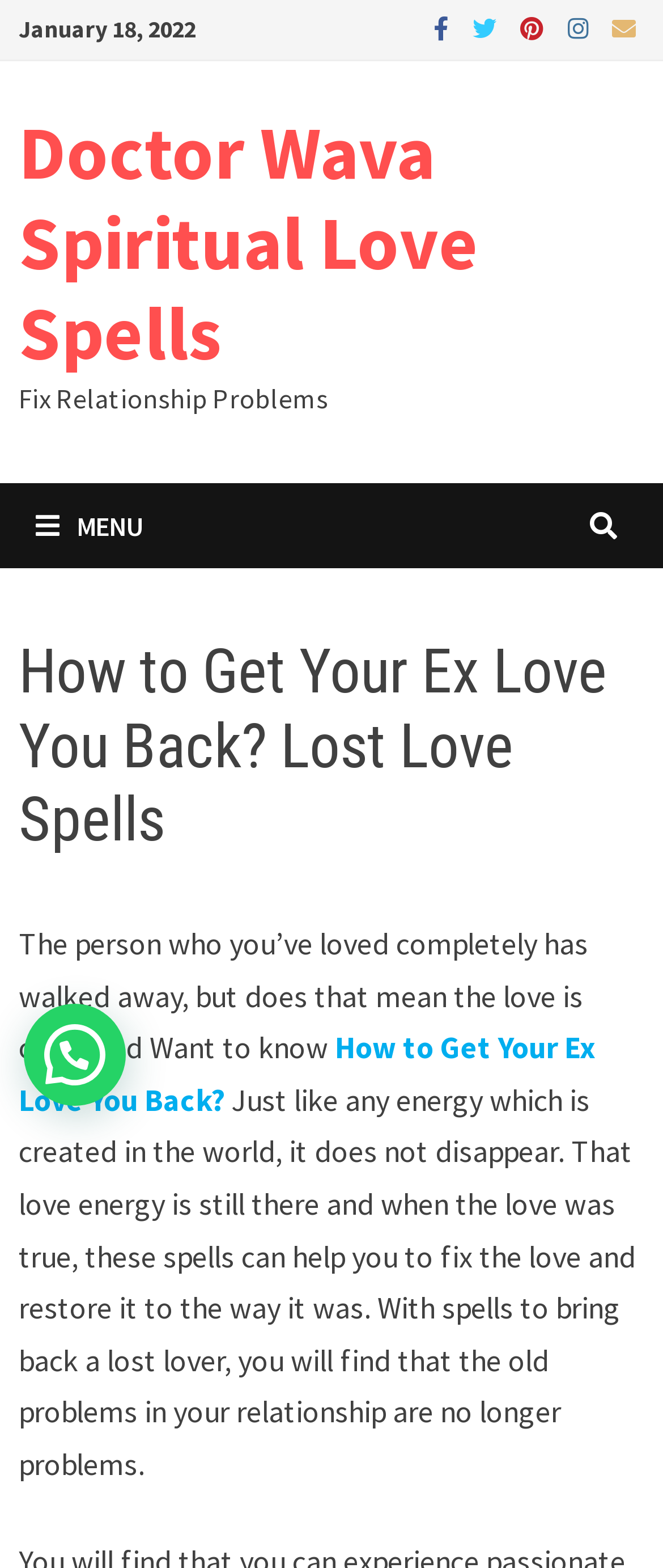Please indicate the bounding box coordinates for the clickable area to complete the following task: "Open the MENU". The coordinates should be specified as four float numbers between 0 and 1, i.e., [left, top, right, bottom].

[0.029, 0.309, 0.241, 0.363]